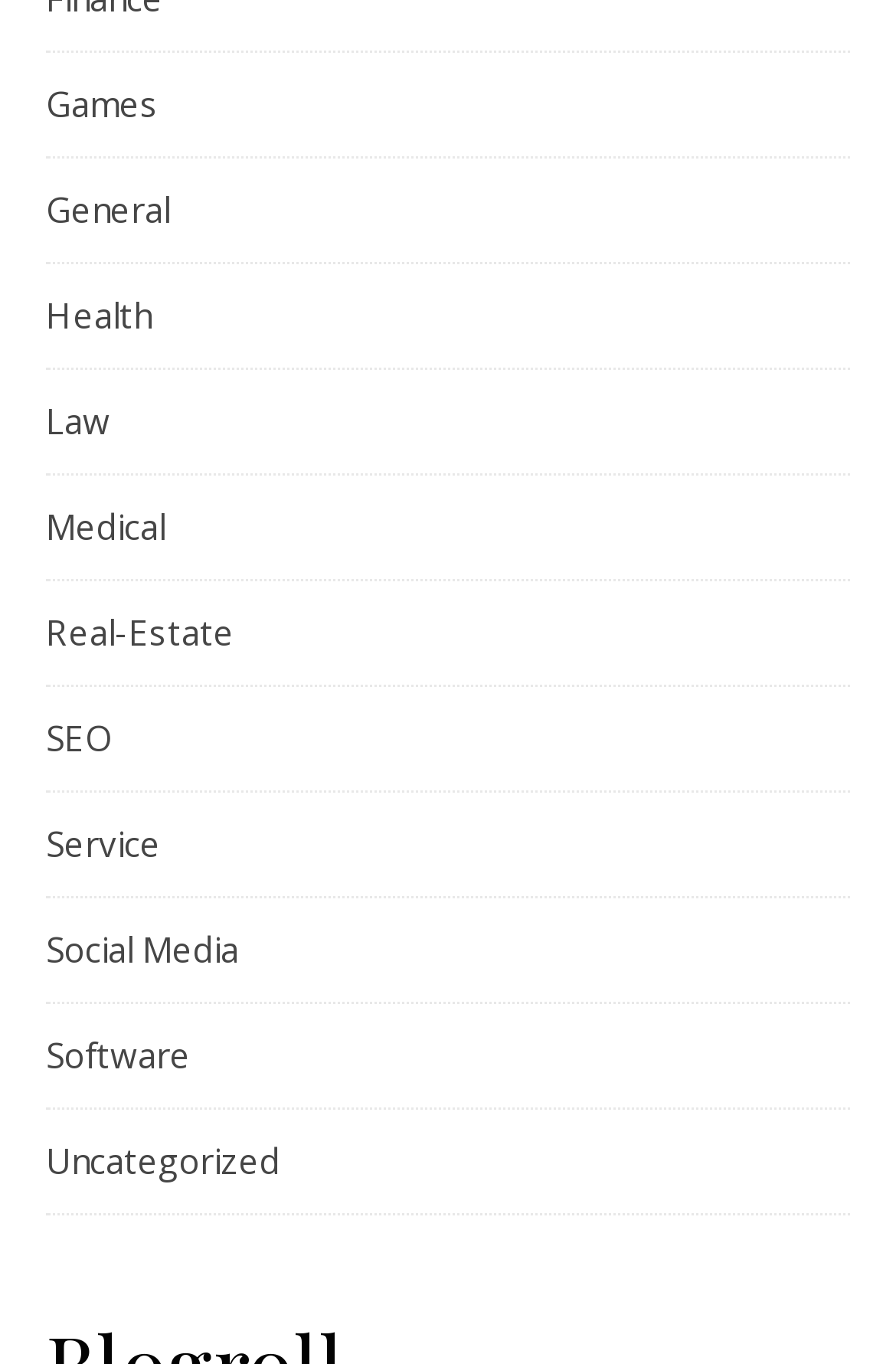Are there any categories related to technology?
Respond to the question with a single word or phrase according to the image.

Yes